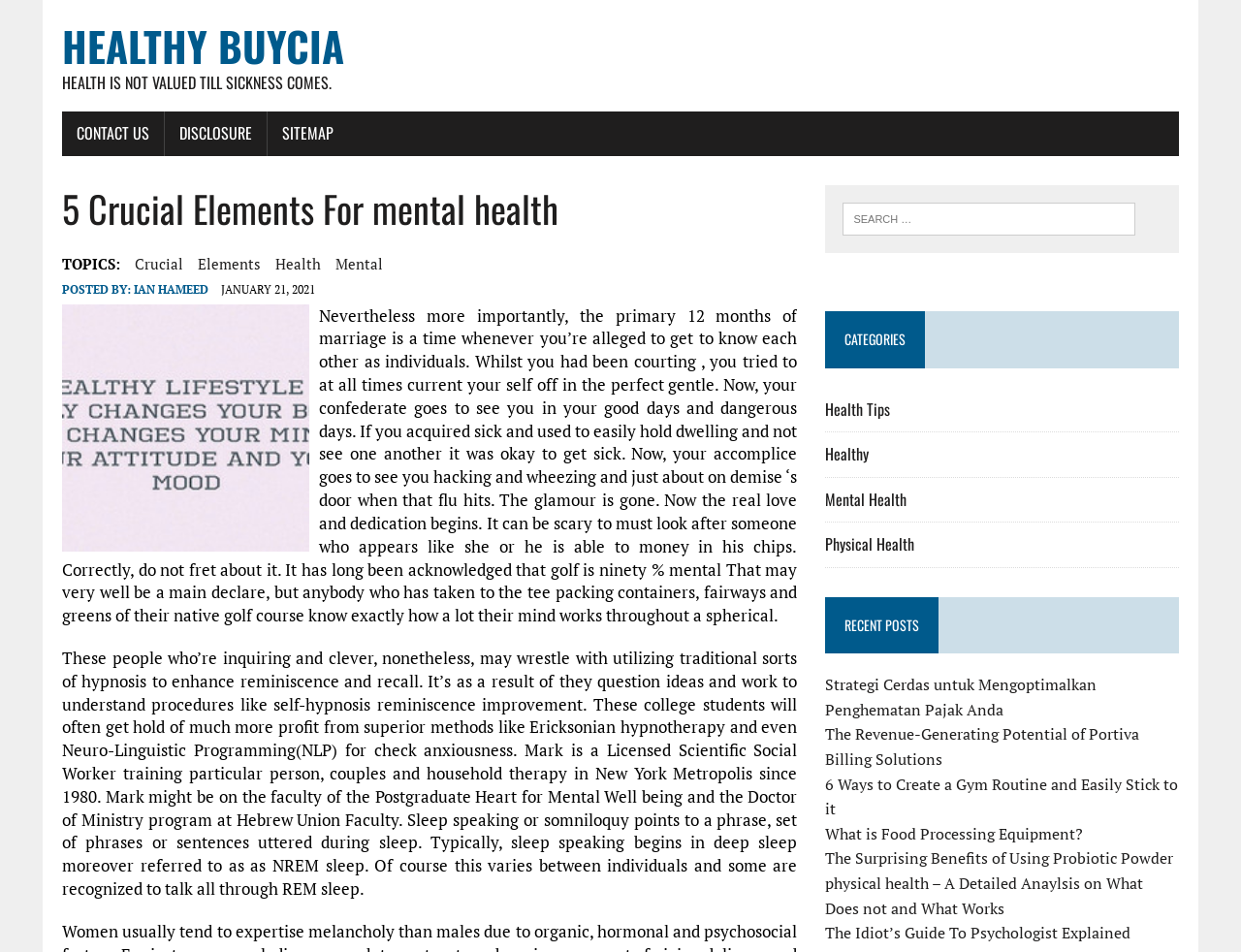Give a concise answer using only one word or phrase for this question:
Who is the author of the current post?

IAN HAMEED